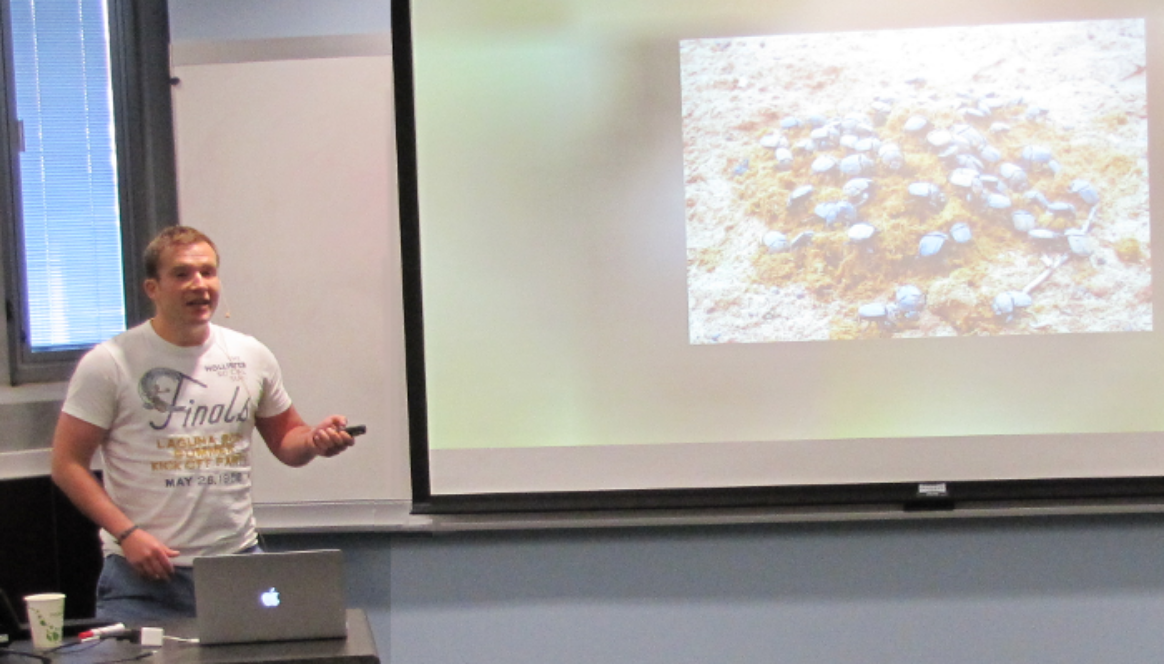Answer the question below with a single word or a brief phrase: 
What is the topic of the presentation?

Phenotypic evolution